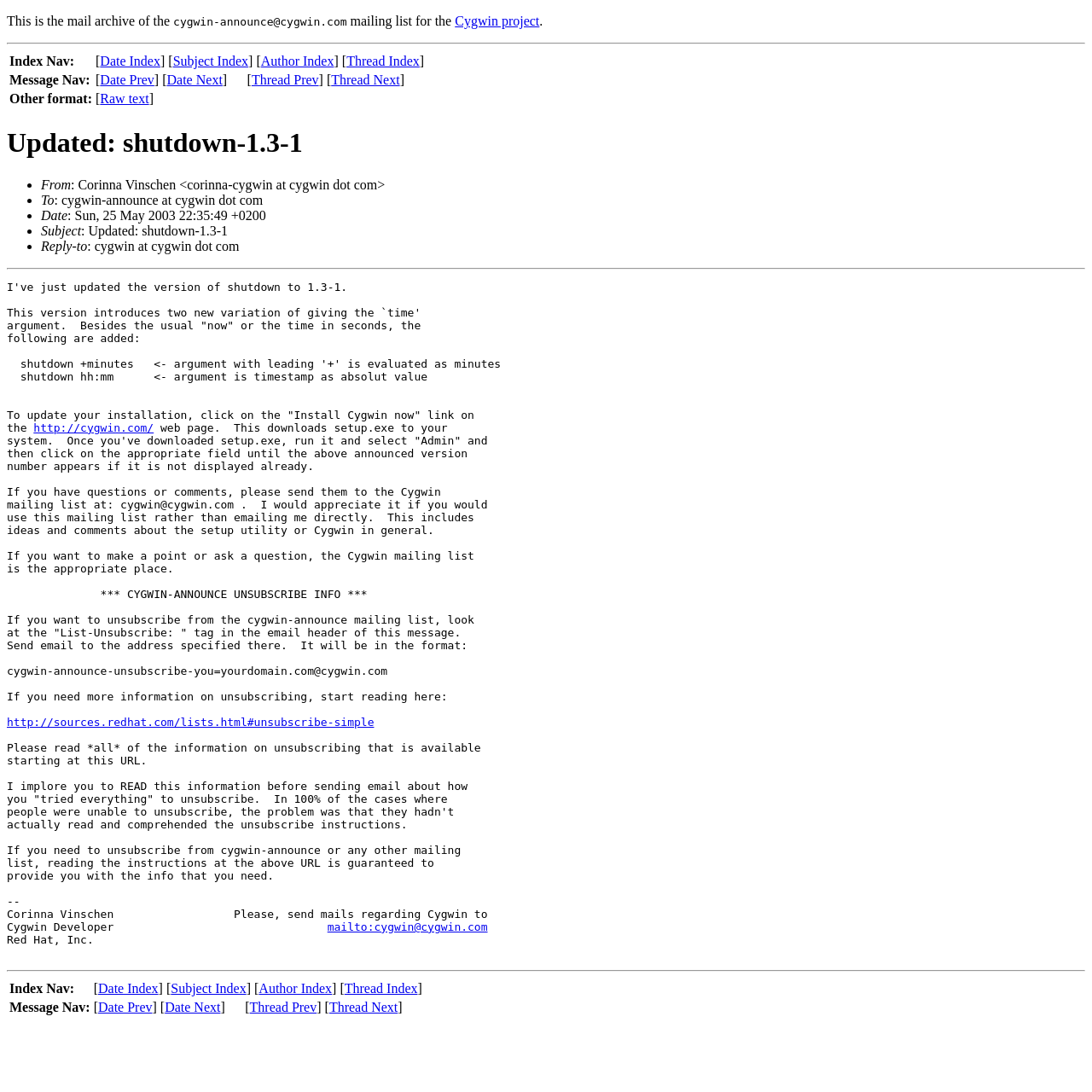Identify the bounding box coordinates of the clickable region required to complete the instruction: "Click on the 'mailto:cygwin@cygwin.com' link". The coordinates should be given as four float numbers within the range of 0 and 1, i.e., [left, top, right, bottom].

[0.3, 0.843, 0.447, 0.855]